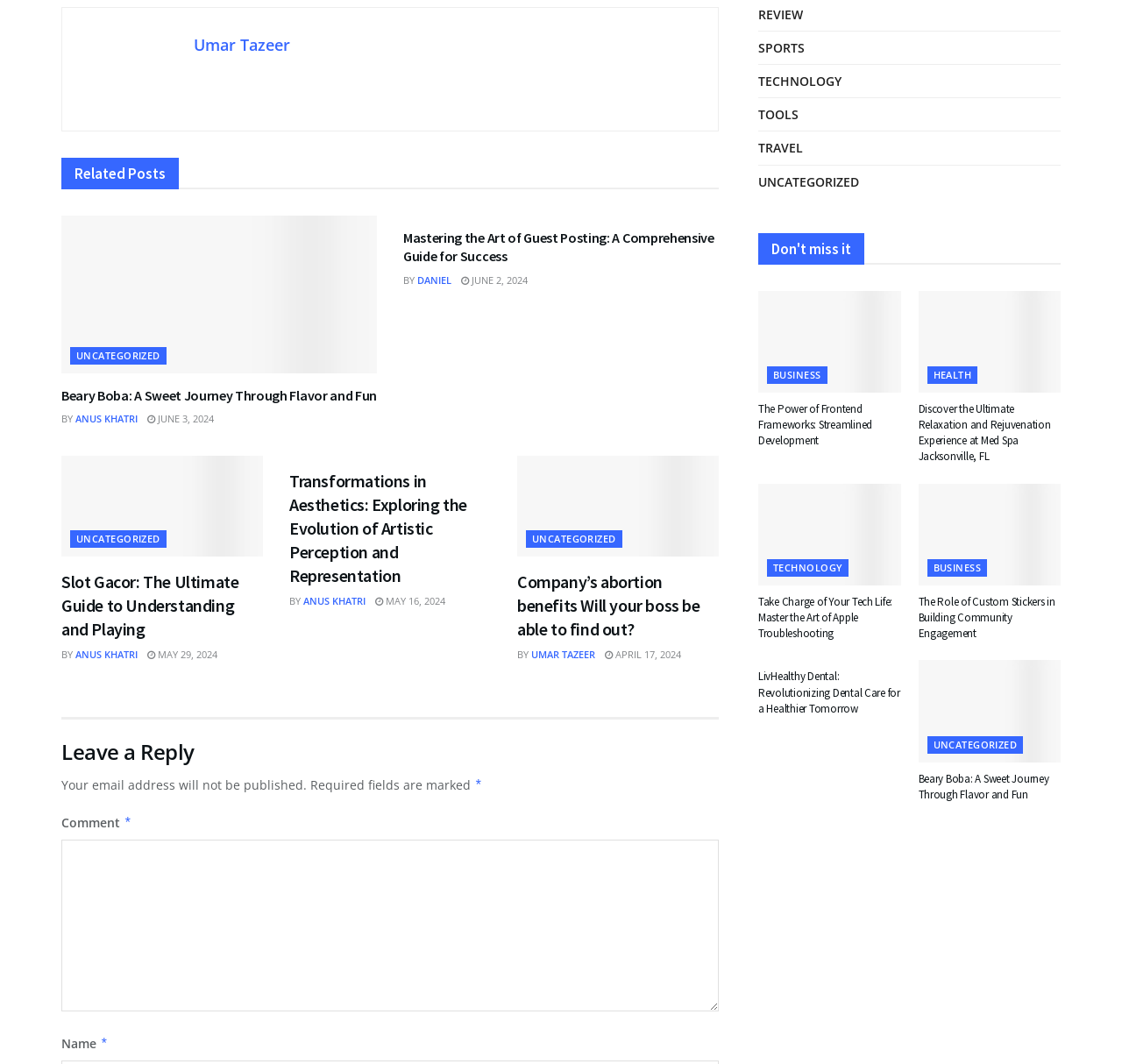Determine the bounding box for the UI element described here: "Support".

None